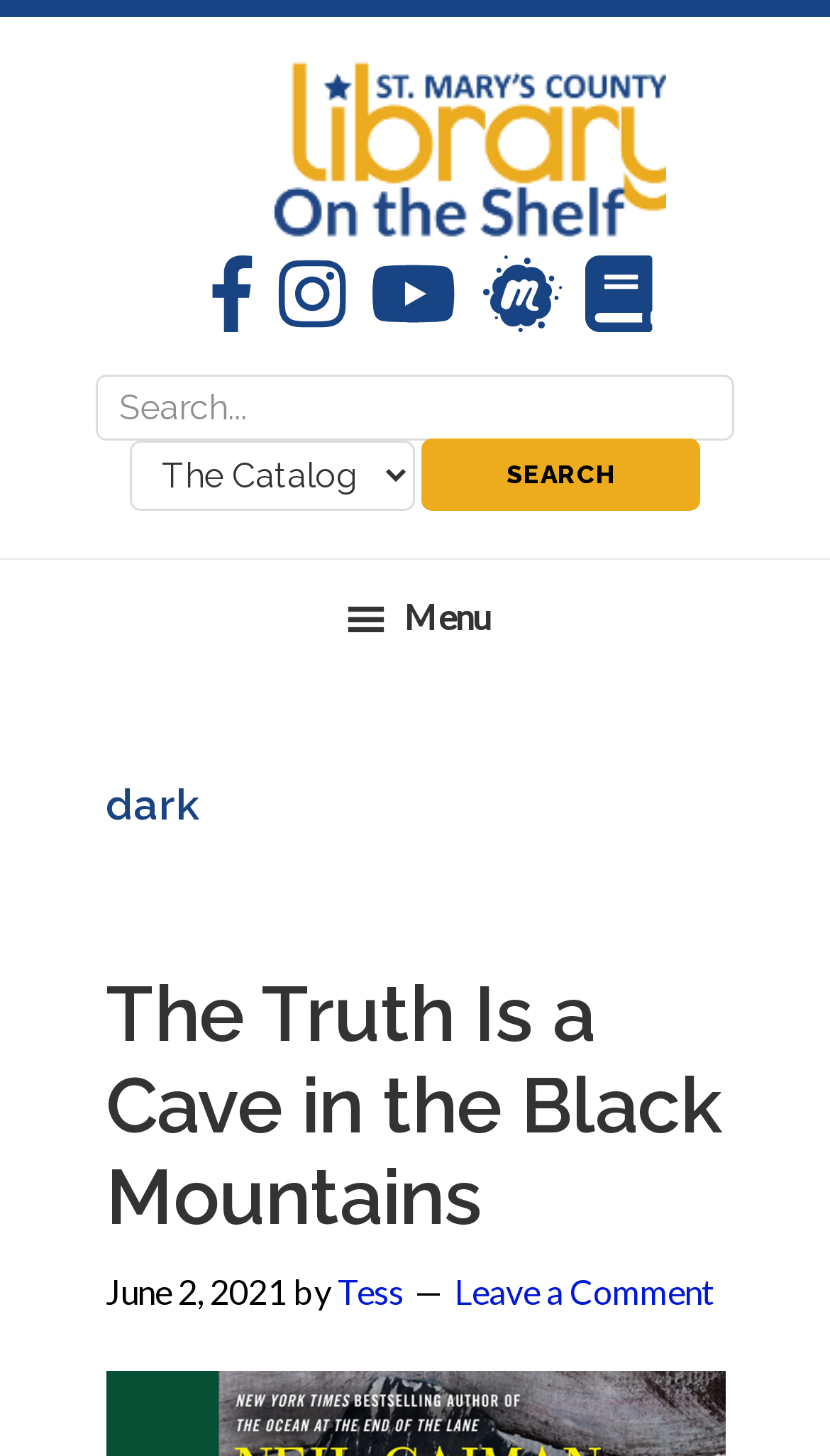What is the title of the latest article?
Using the visual information, answer the question in a single word or phrase.

The Truth Is a Cave in the Black Mountains